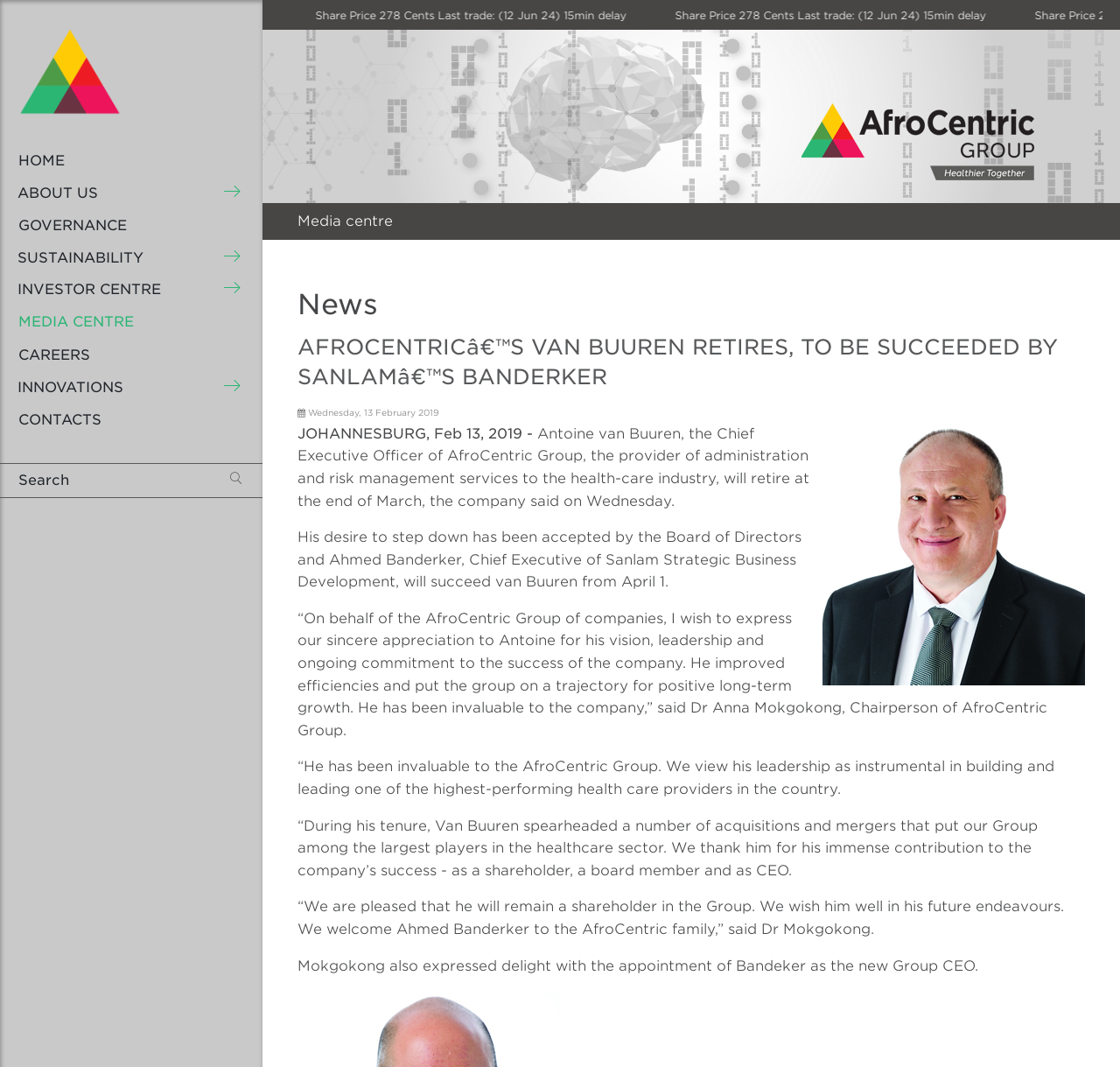Provide the bounding box coordinates in the format (top-left x, top-left y, bottom-right x, bottom-right y). All values are floating point numbers between 0 and 1. Determine the bounding box coordinate of the UI element described as: MEDIA CENTRE

[0.016, 0.292, 0.206, 0.312]